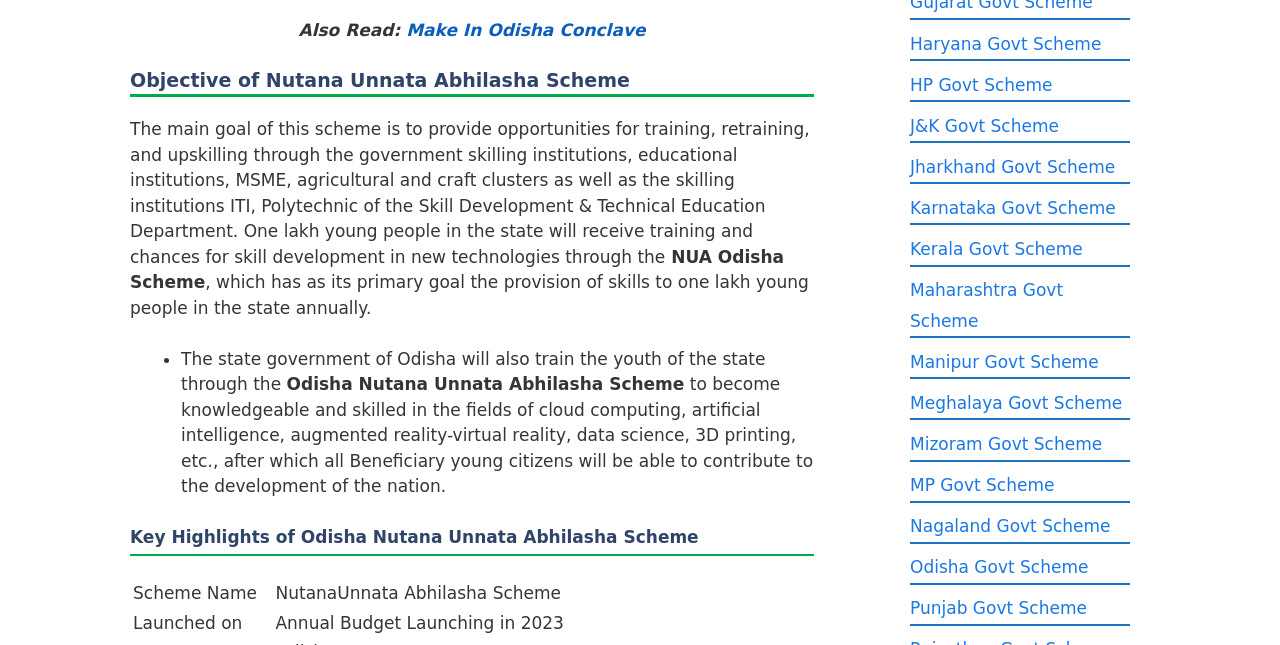Please pinpoint the bounding box coordinates for the region I should click to adhere to this instruction: "Visit the Linkedin page".

None